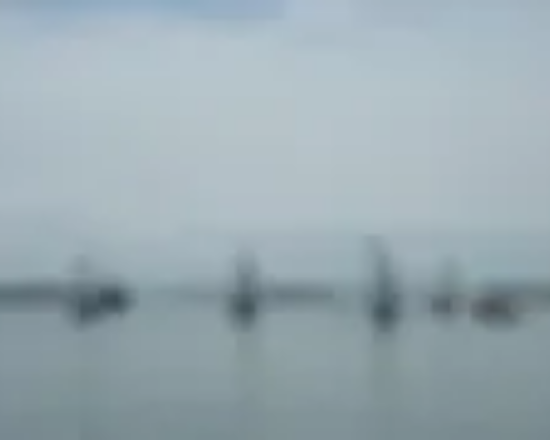Create an elaborate description of the image, covering every aspect.

The image depicts a coastal scene featuring several small boats anchored in calm waters. The background showcases a muted sky, suggesting a tranquil atmosphere typical of a peaceful marine environment. This image aligns with the themes of marine safety and recreational boating, reflecting the promotion of safe practices in small craft activities as indicated by the surrounding text about the Port Marine Safety Code Compliance and the PLAYSAFE initiative for canoes and kayaks.